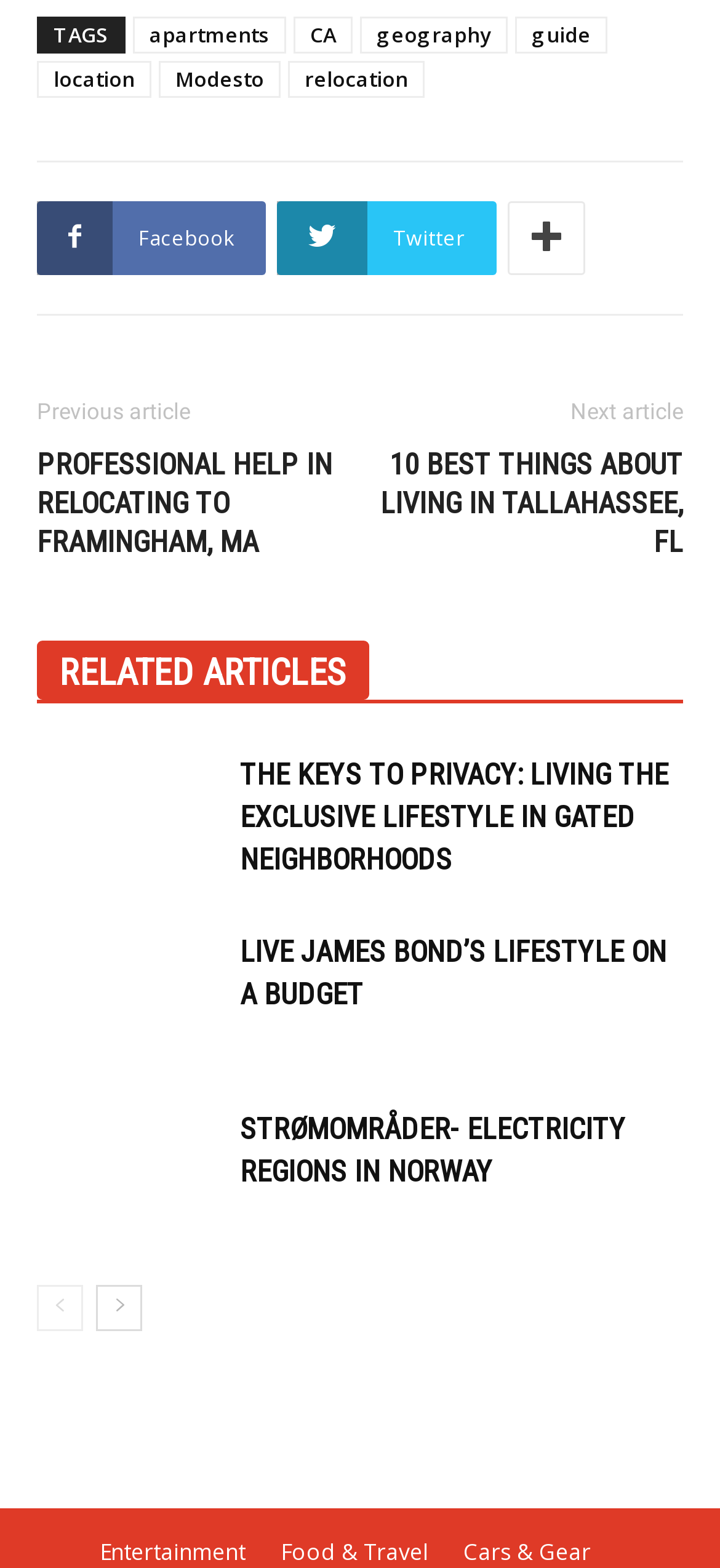Determine the bounding box for the described HTML element: "title="Strømområder- Electricity Regions In Norway"". Ensure the coordinates are four float numbers between 0 and 1 in the format [left, top, right, bottom].

[0.051, 0.706, 0.308, 0.787]